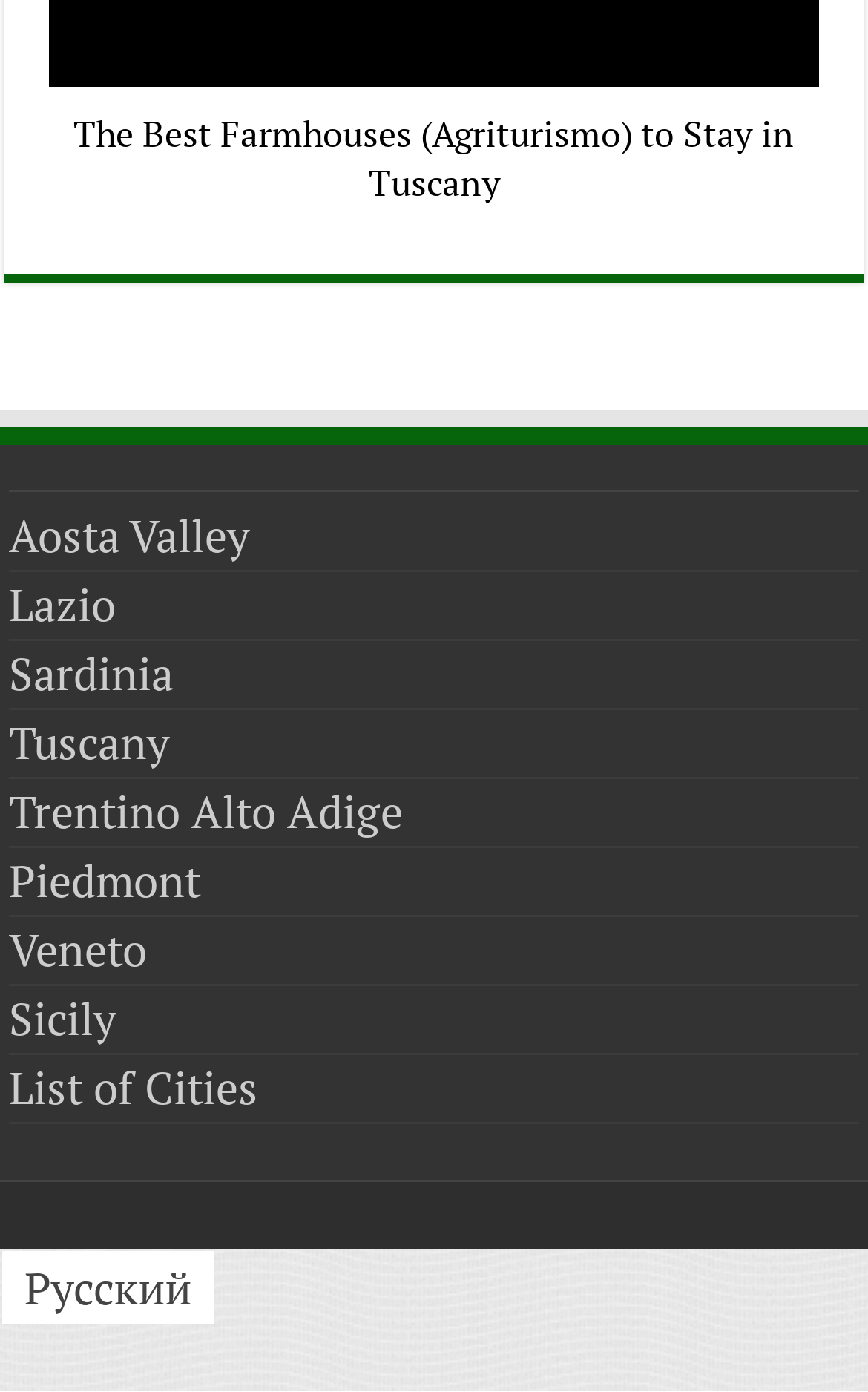Specify the bounding box coordinates of the region I need to click to perform the following instruction: "Explore the Aosta Valley region". The coordinates must be four float numbers in the range of 0 to 1, i.e., [left, top, right, bottom].

[0.01, 0.364, 0.287, 0.407]